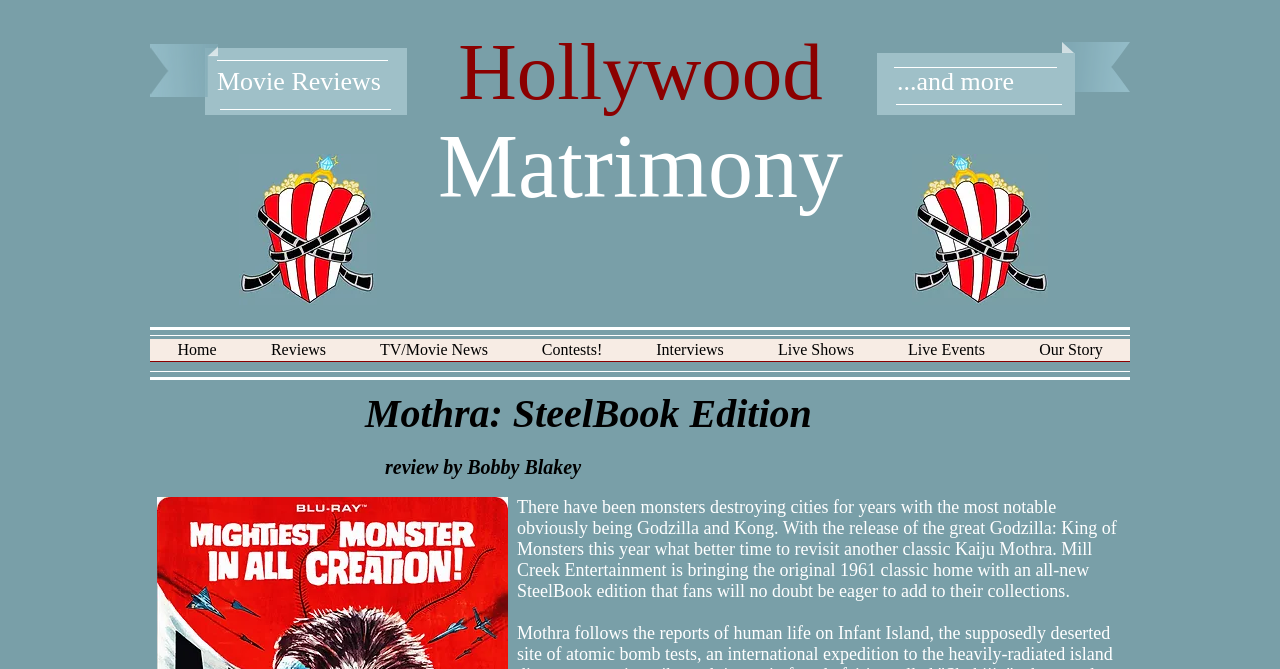Please provide a one-word or phrase answer to the question: 
What is the navigation menu item that comes after 'Reviews'?

TV/Movie News